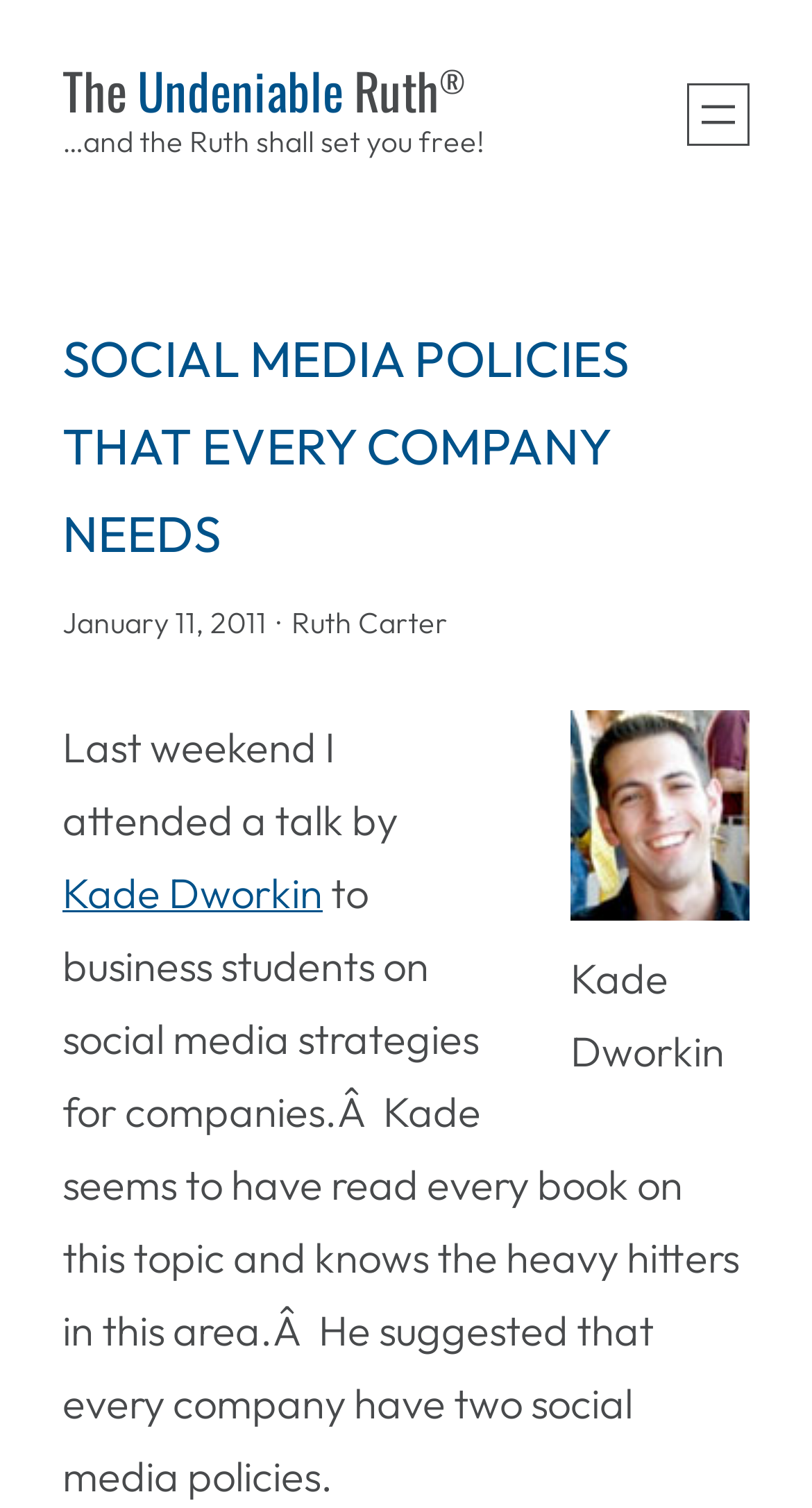Describe the webpage in detail, including text, images, and layout.

The webpage is about social networking archives, specifically featuring an article titled "SOCIAL MEDIA POLICIES THAT EVERY COMPANY NEEDS". At the top, there is a heading with the title "The Undeniable Ruth" which is also a link. Below this, there is a static text "…and the Ruth shall set you free!".

On the top right, there is a navigation menu with an "Open menu" button. Below the navigation menu, the main article begins with a heading "SOCIAL MEDIA POLICIES THAT EVERY COMPANY NEEDS" which is also a link. The article is dated "January 11, 2011" and is written by "Ruth Carter".

The article starts with a text "Last weekend I attended a talk by Kade Dworkin to business students on social media strategies for companies." which is followed by a link to "Kade Dworkin". The text continues to describe Kade's expertise in social media strategies and his suggestion that every company should have two social media policies.

On the right side of the article, there is a figure with an image and a figcaption "Kade Dworkin". The image is described by a link, but the description is not provided.